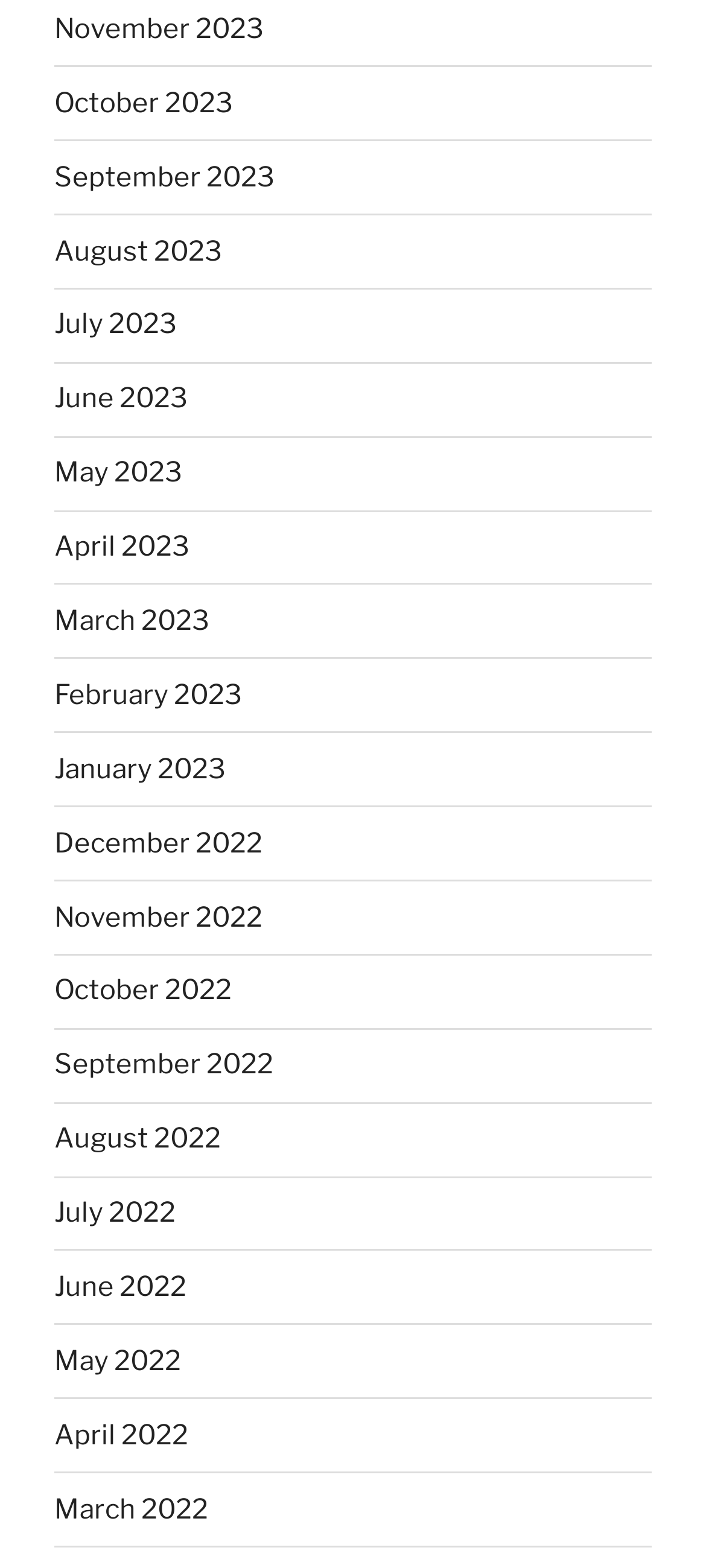How many links are there on the page?
Based on the visual information, provide a detailed and comprehensive answer.

I counted the number of link elements on the page and found that there are 17 links, each corresponding to a different month.